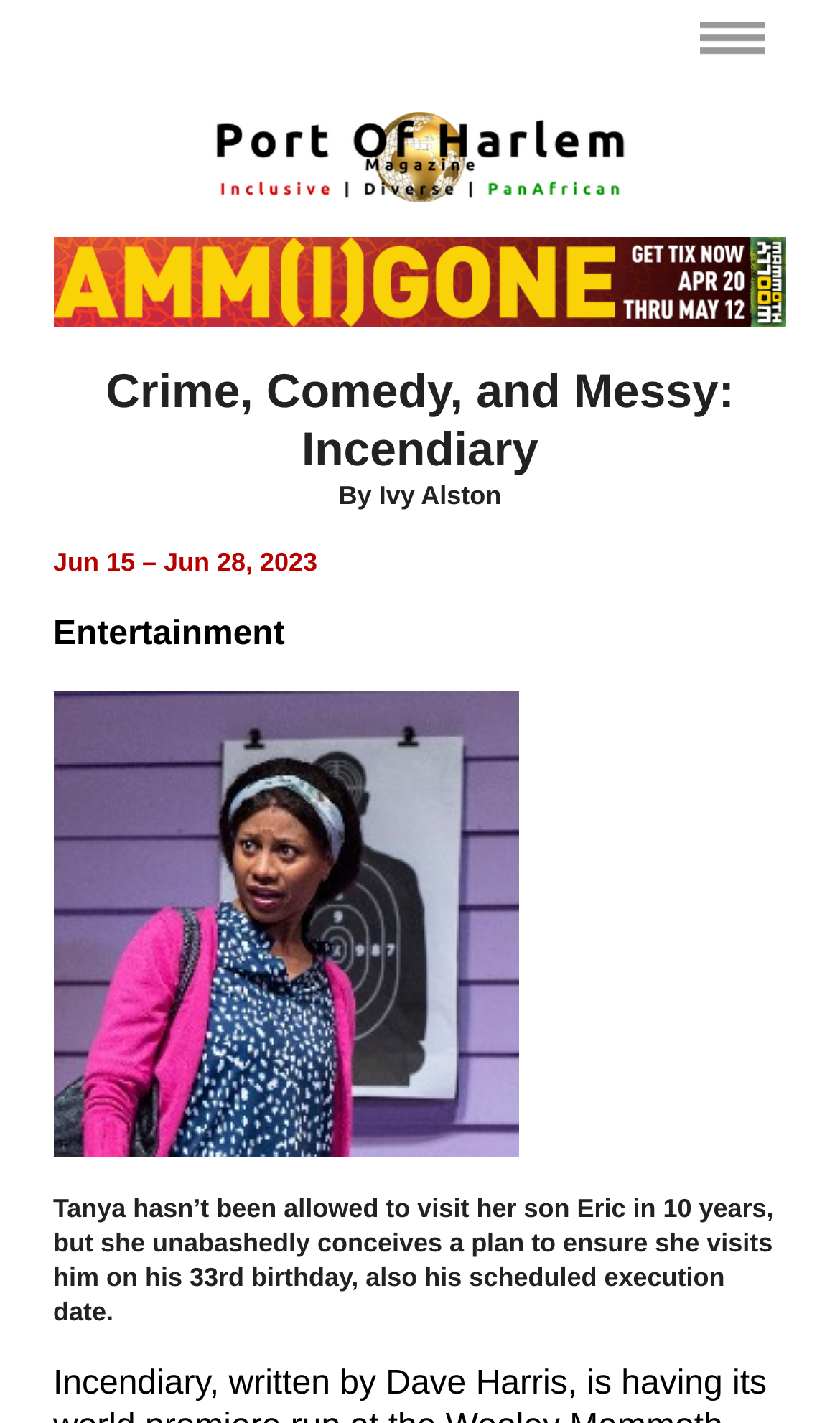Who is the author of the article?
Provide a detailed and extensive answer to the question.

By examining the static text element with the text 'By Ivy Alston', I can determine that the author of the article is Ivy Alston.